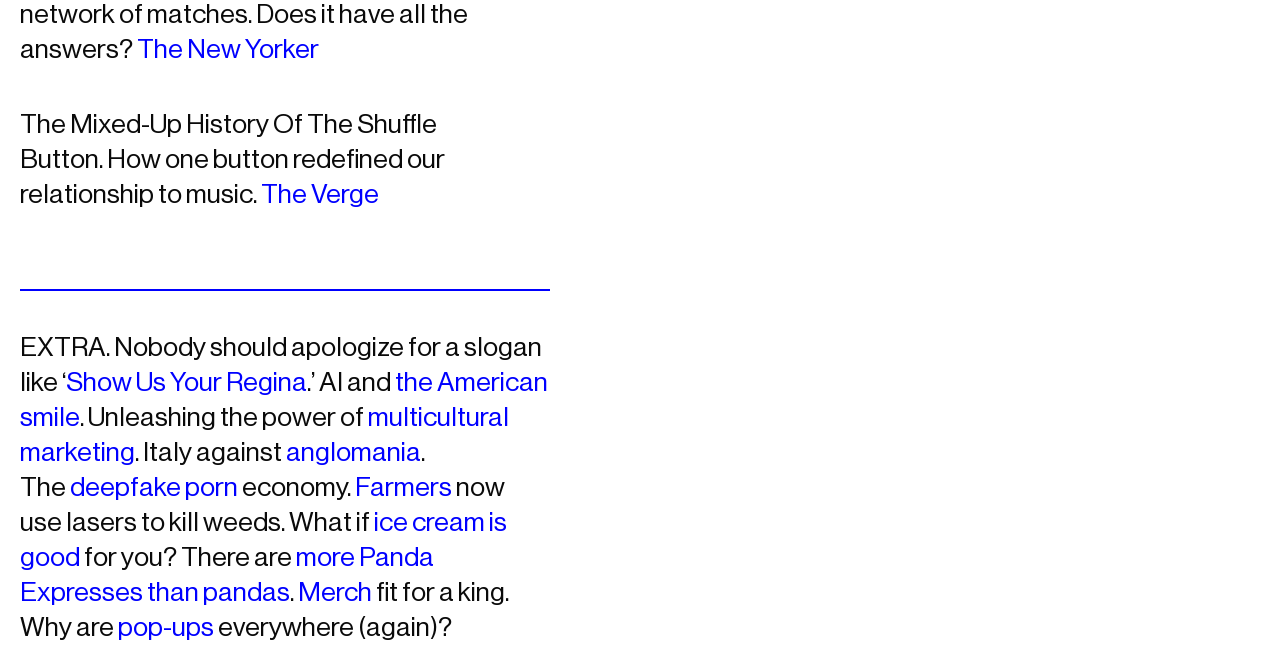Determine the bounding box coordinates of the clickable region to execute the instruction: "Check out the Merch page". The coordinates should be four float numbers between 0 and 1, denoted as [left, top, right, bottom].

[0.233, 0.871, 0.291, 0.918]